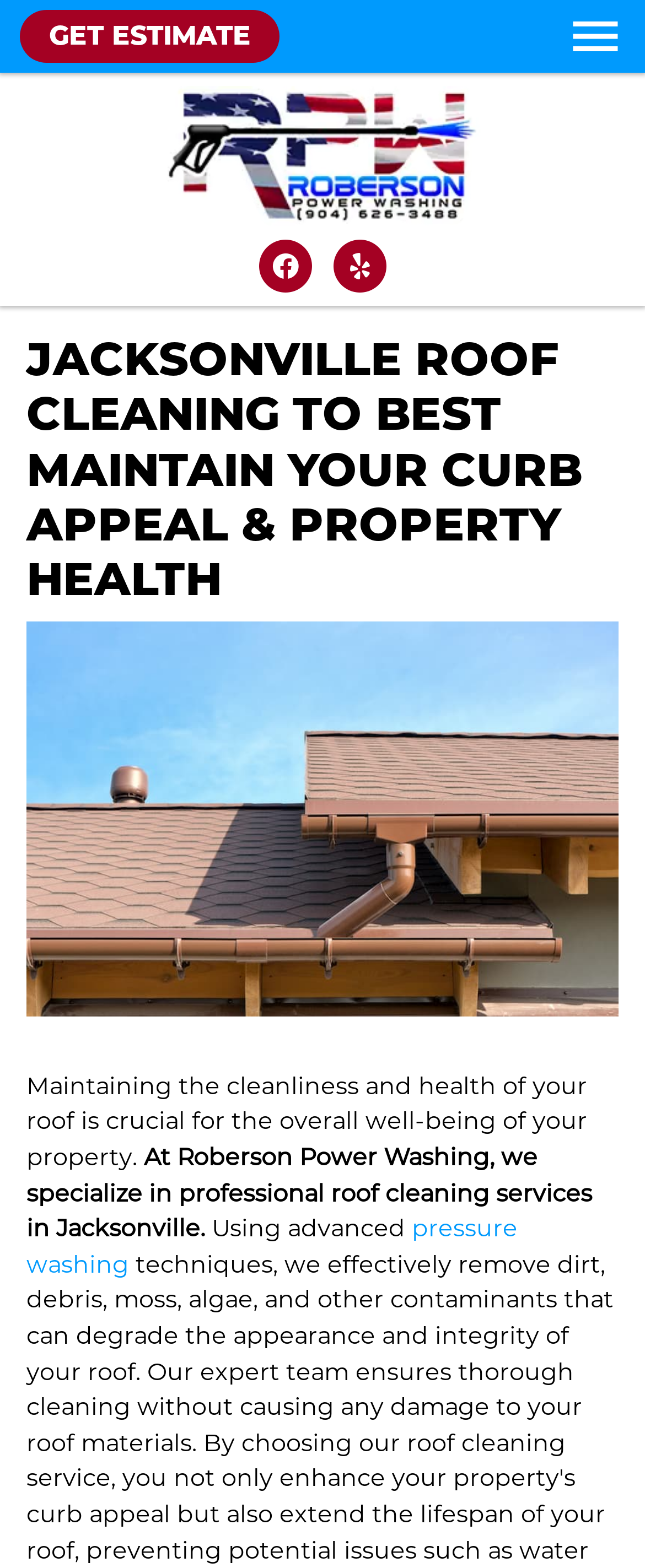Is there a call-to-action?
Can you provide an in-depth and detailed response to the question?

I found a call-to-action by looking at the link 'GET ESTIMATE', which suggests that users can take an action to get an estimate for the service provided.